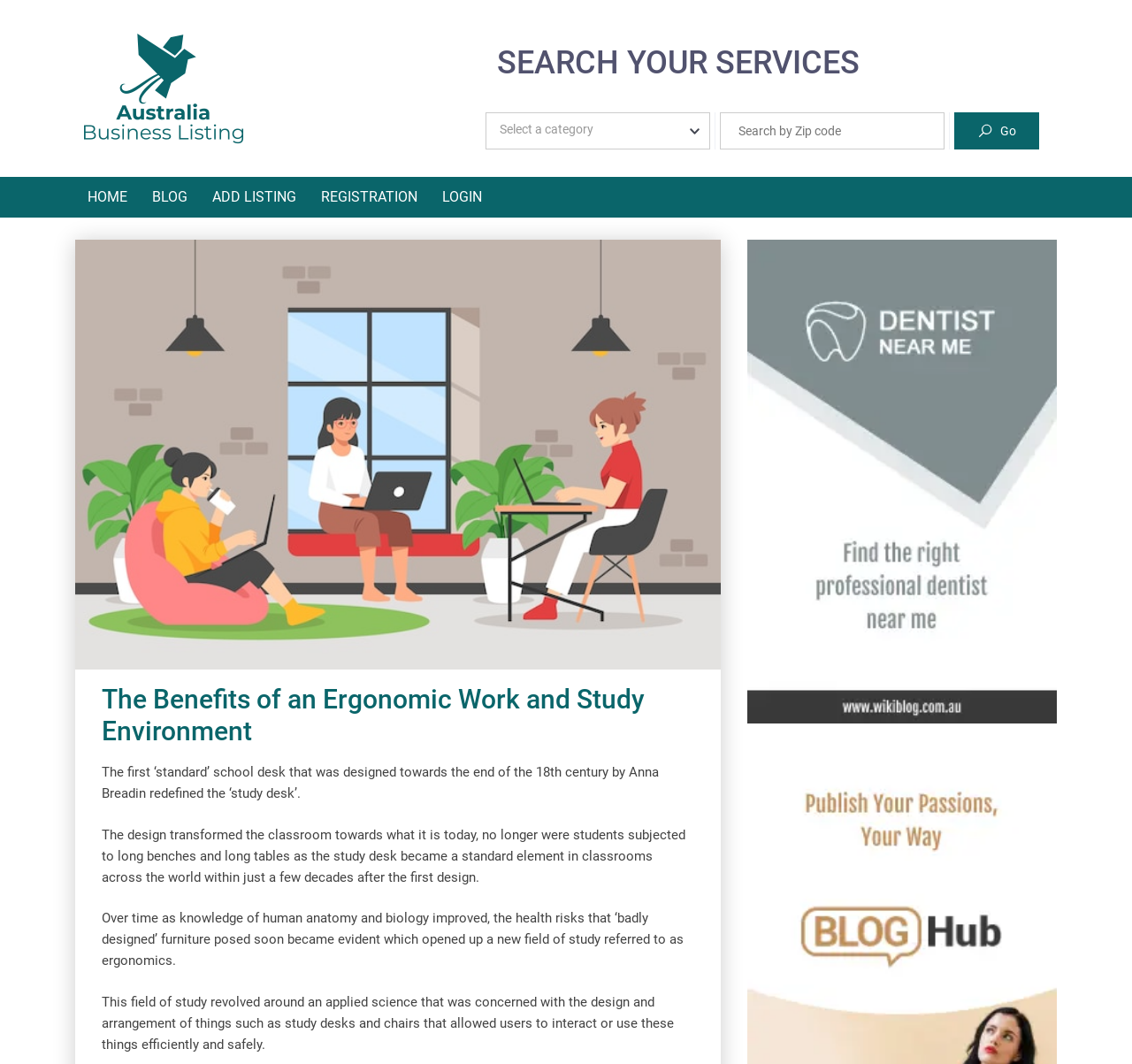Could you identify the text that serves as the heading for this webpage?

The Benefits of an Ergonomic Work and Study Environment